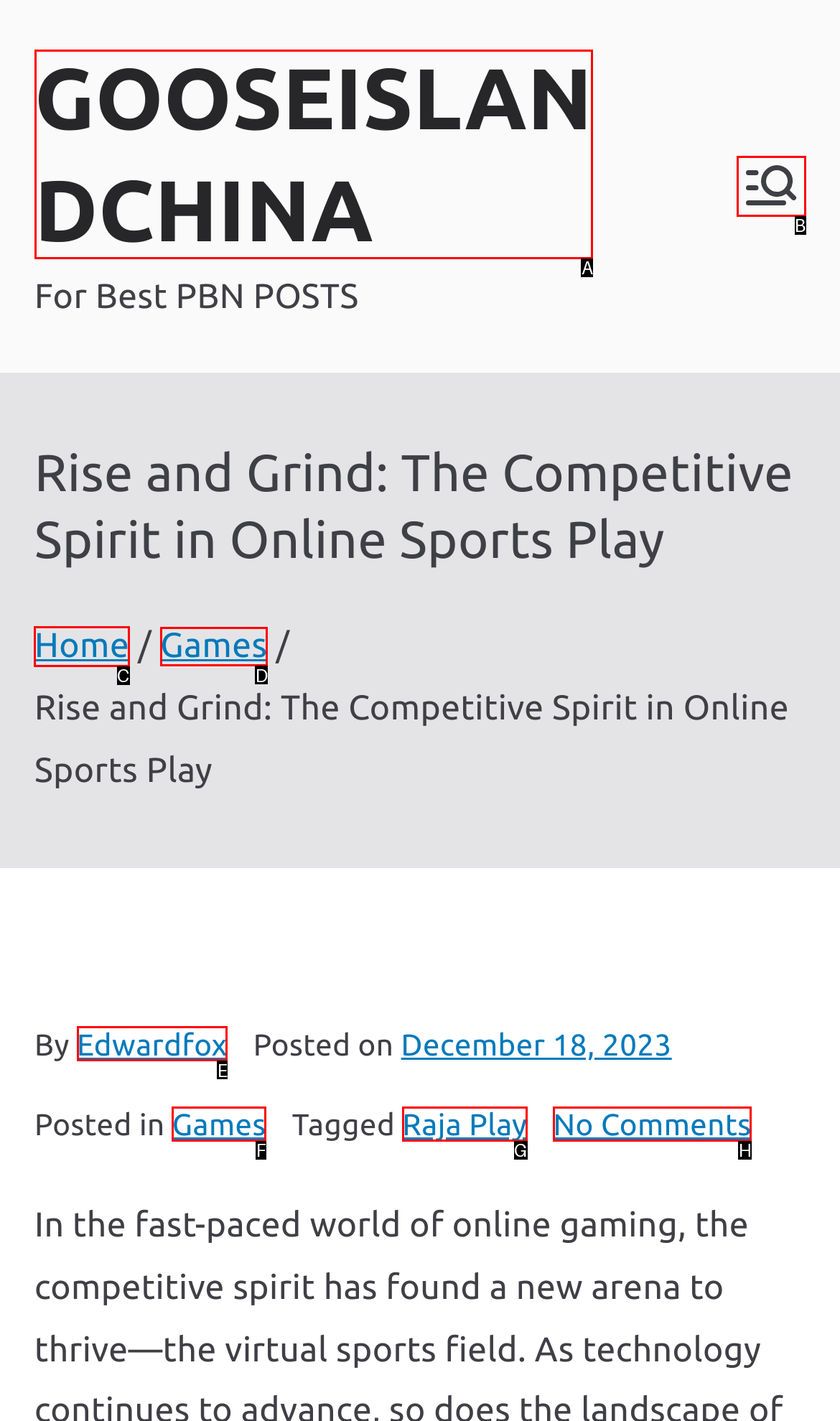Identify the letter of the UI element you need to select to accomplish the task: Click on the 'Home' link.
Respond with the option's letter from the given choices directly.

C